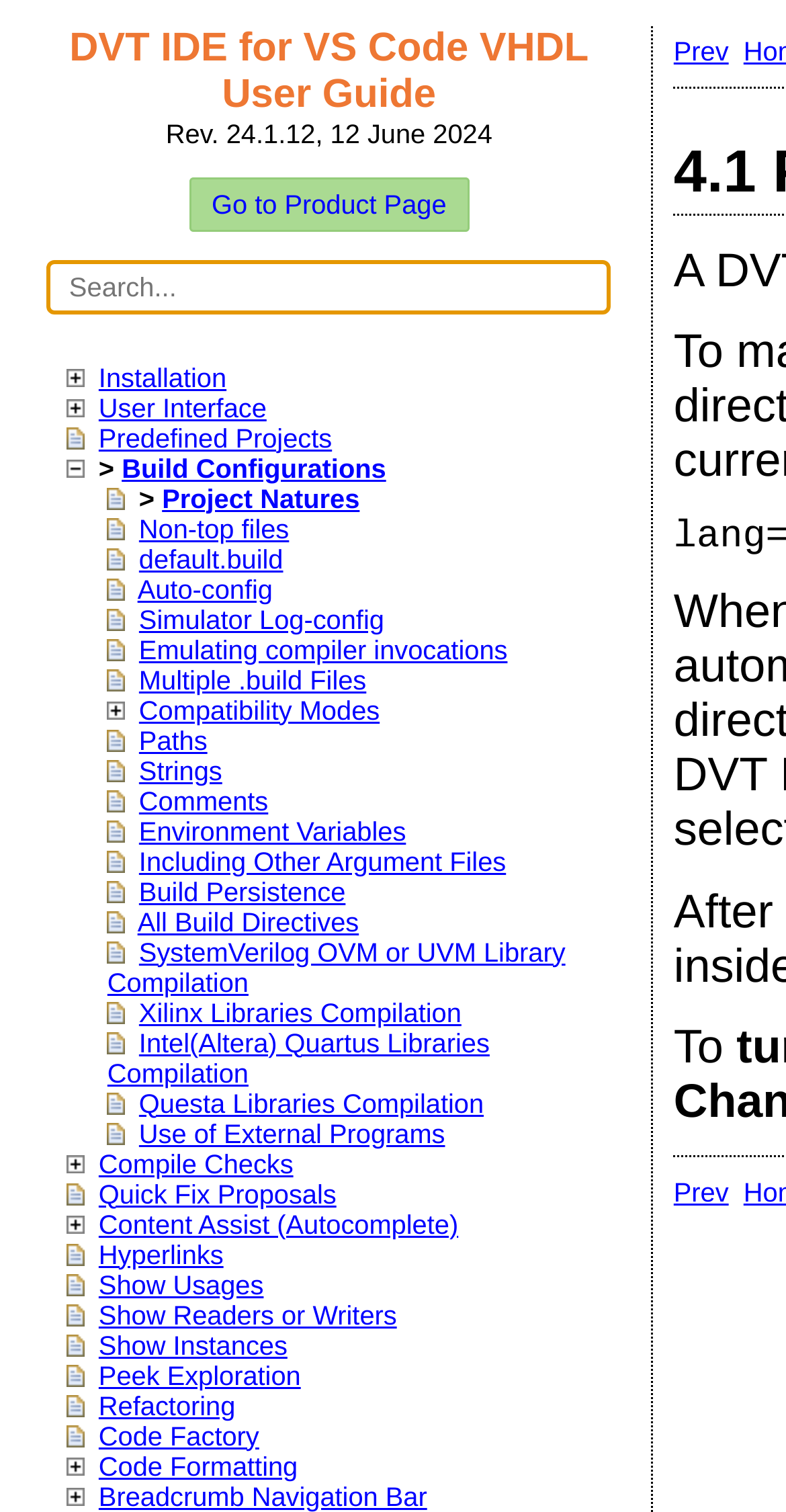Give a succinct answer to this question in a single word or phrase: 
What is the purpose of the 'Prev' links?

Navigation